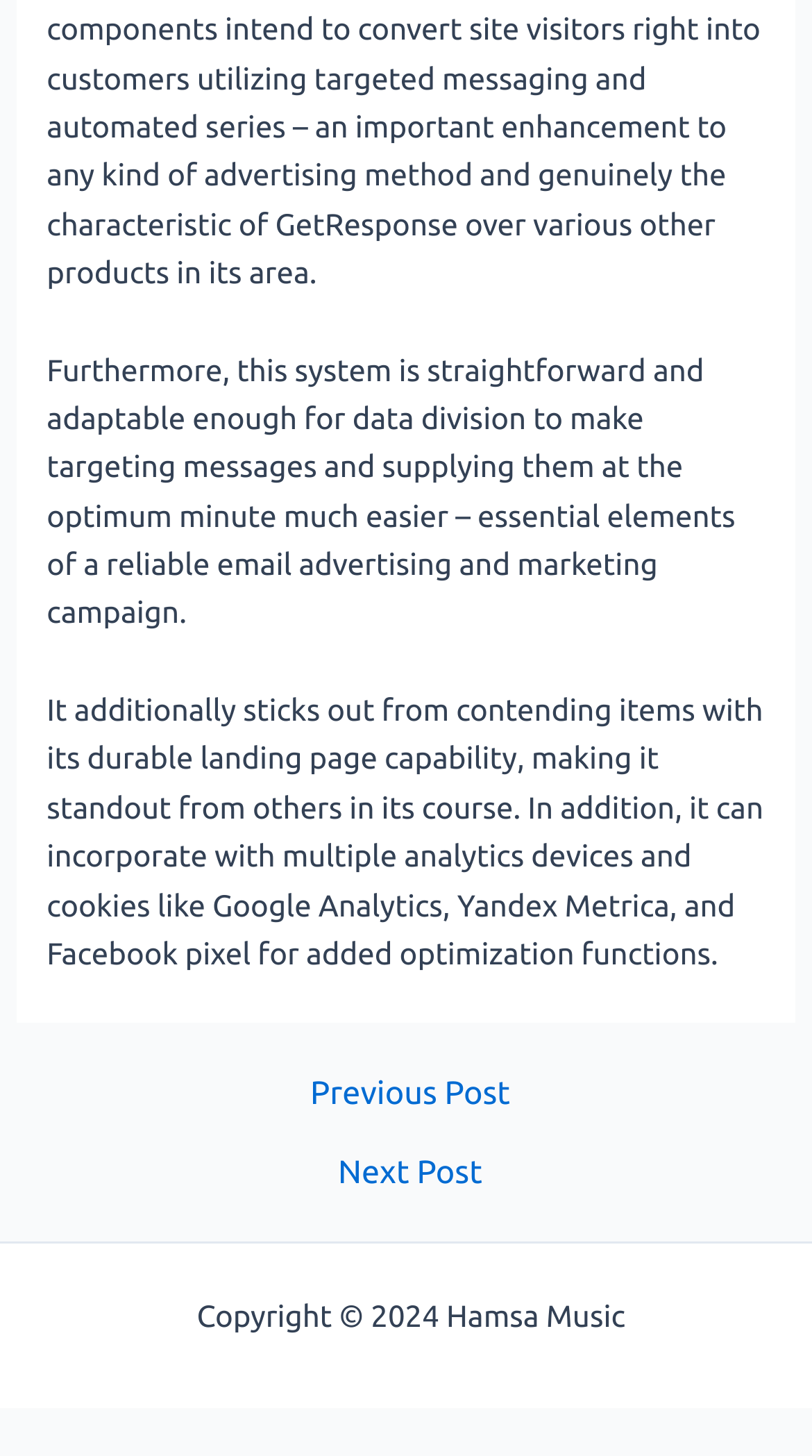Identify the bounding box coordinates for the UI element that matches this description: "Sitemap".

[0.779, 0.891, 0.917, 0.915]